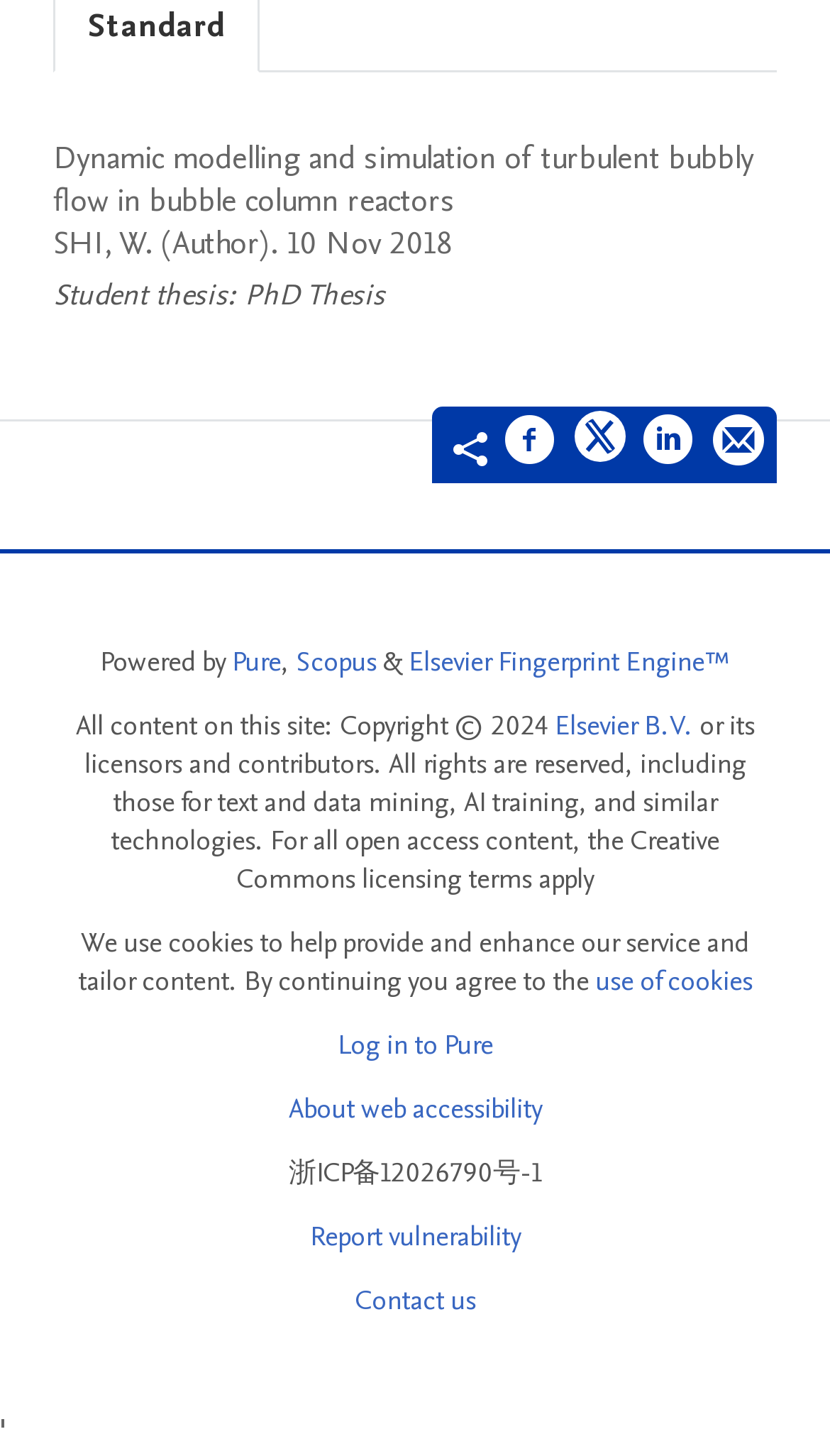Determine the bounding box coordinates of the element's region needed to click to follow the instruction: "Share on LinkedIn". Provide these coordinates as four float numbers between 0 and 1, formatted as [left, top, right, bottom].

[0.774, 0.283, 0.838, 0.328]